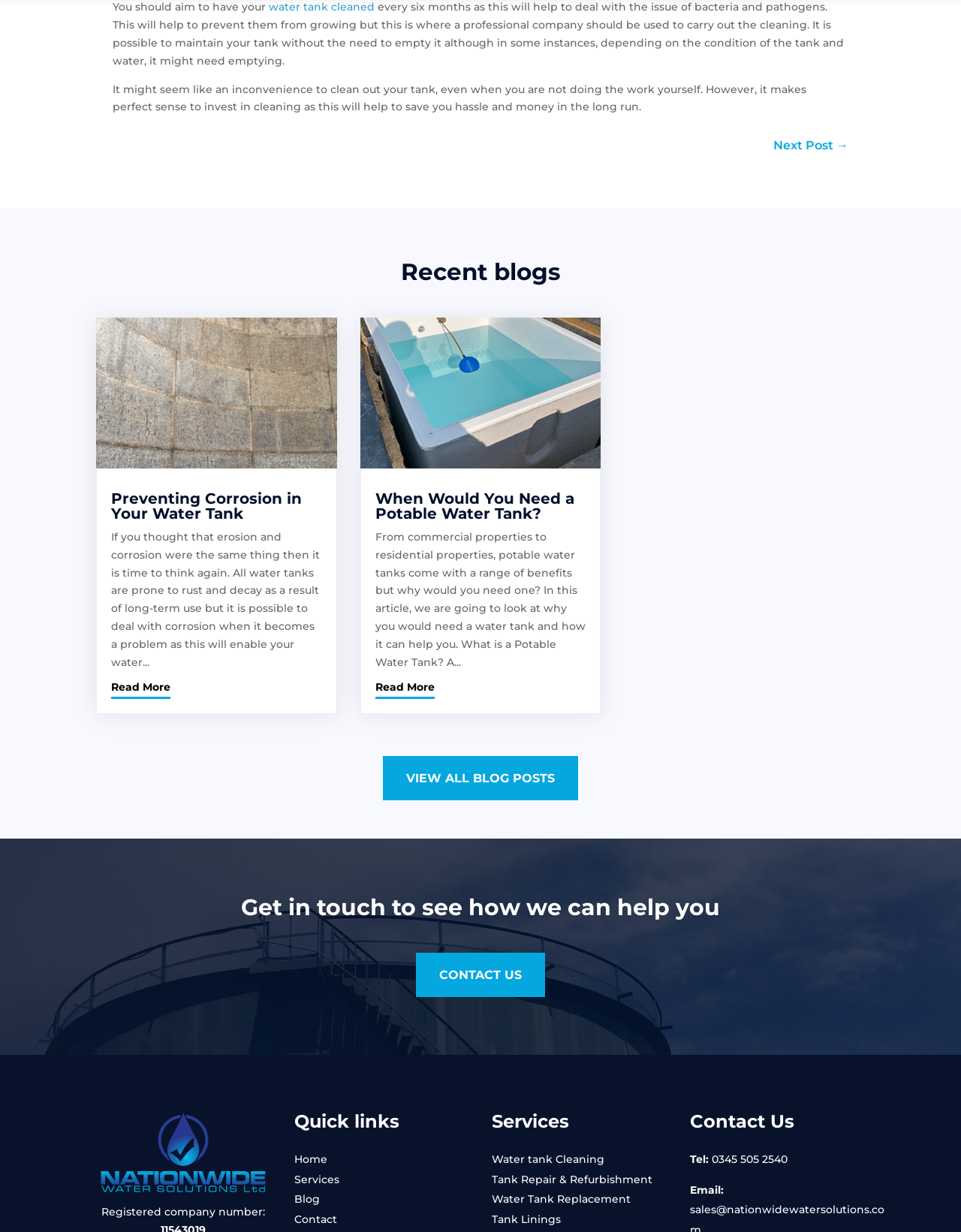Please determine the bounding box coordinates for the element that should be clicked to follow these instructions: "Contact us".

[0.433, 0.773, 0.567, 0.809]